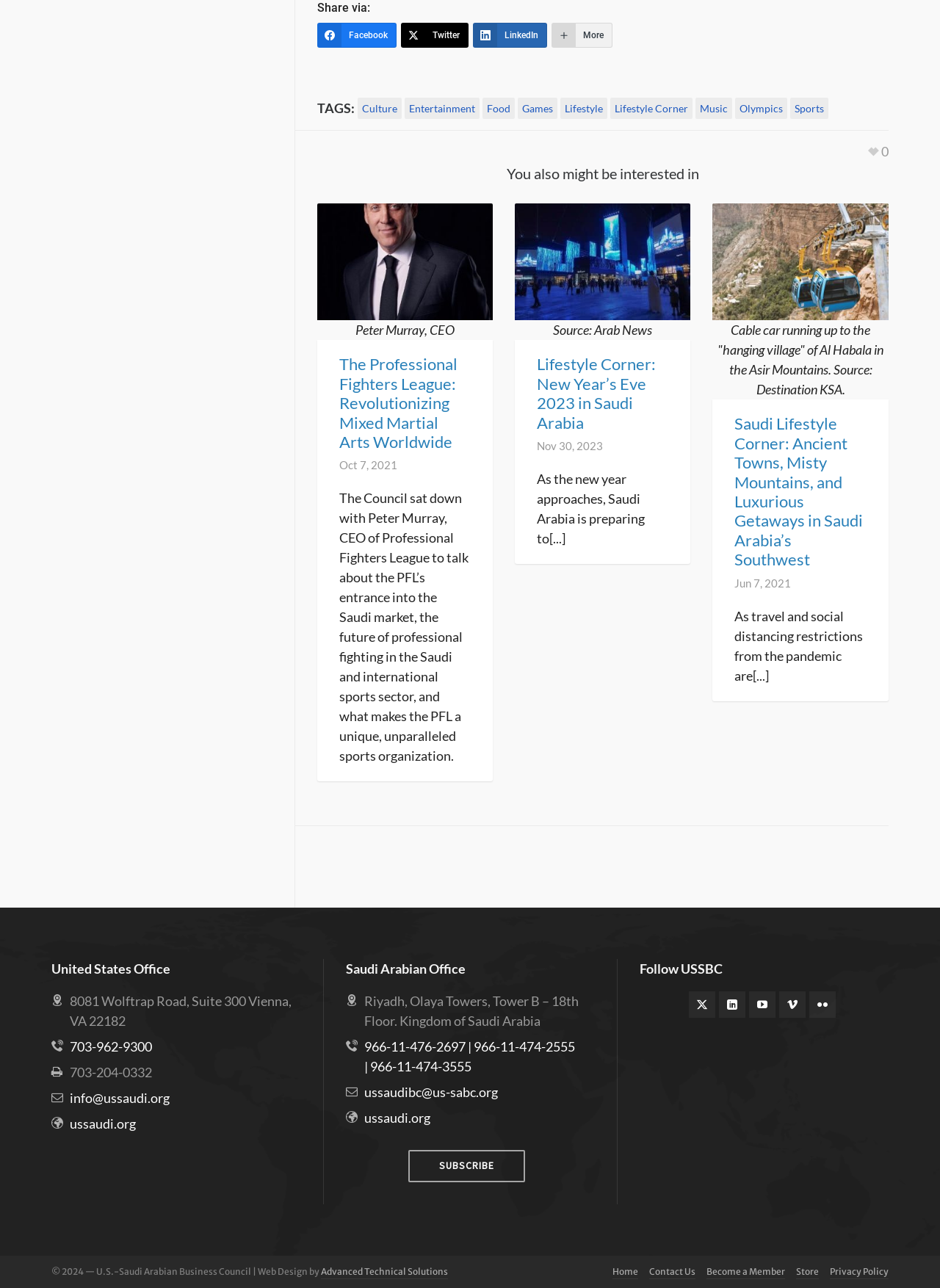Indicate the bounding box coordinates of the clickable region to achieve the following instruction: "Contact the United States Office."

[0.074, 0.771, 0.31, 0.799]